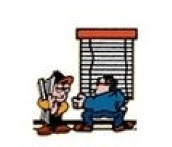What is the seated character holding?
Based on the image, answer the question with as much detail as possible.

The caption states that the seated character is holding a cup, suggesting a casual conversation. This information can be obtained by analyzing the description of the characters' actions and objects they are holding.